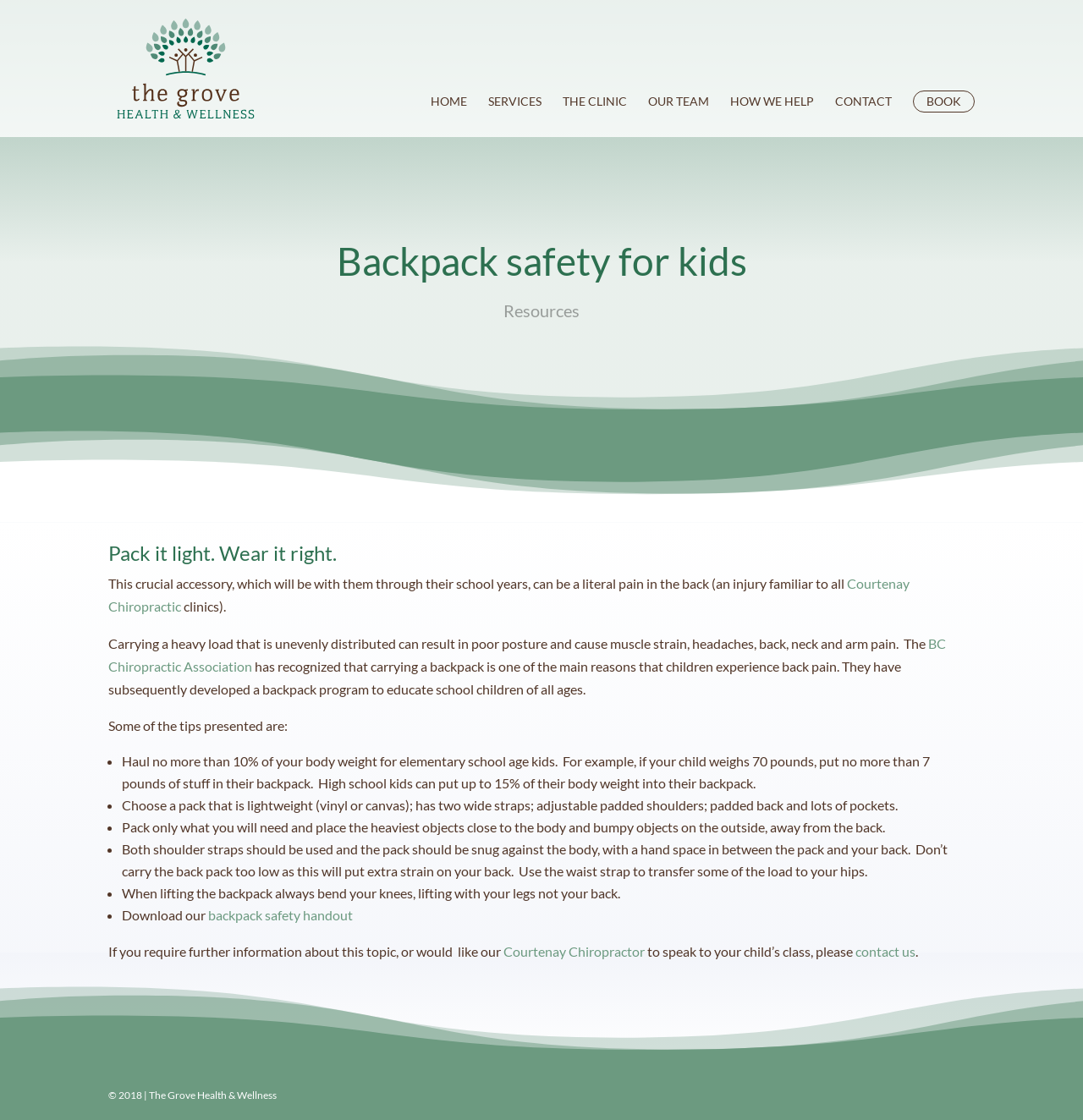Explain the webpage's layout and main content in detail.

The webpage is about backpack safety for kids, provided by The Grove Wellness. At the top, there is a logo of The Grove Wellness, accompanied by a link to the organization's homepage. Below the logo, there is a navigation menu with links to different sections of the website, including HOME, SERVICES, THE CLINIC, OUR TEAM, HOW WE HELP, CONTACT, and BOOK.

The main content of the webpage is an article about backpack safety for kids. The article is divided into sections, with headings such as "Backpack safety for kids", "Resources", and "Pack it light. Wear it right." The article discusses the importance of proper backpack use, citing the potential risks of back pain, muscle strain, and headaches if backpacks are not worn correctly. It also mentions that the BC Chiropractic Association has developed a backpack program to educate school children about proper backpack use.

The article provides several tips for safe backpack use, including limiting the weight of the backpack to 10% of the child's body weight, choosing a lightweight backpack with padded shoulders and back, and packing only what is necessary. It also advises children to wear both shoulder straps, keep the backpack snug against their body, and use the waist strap to transfer some of the load to their hips.

Additionally, the article provides a link to download a backpack safety handout and offers the services of a Courtenay Chiropractor to speak to children's classes about backpack safety. At the bottom of the webpage, there is a copyright notice stating "© 2018 | The Grove Health & Wellness".